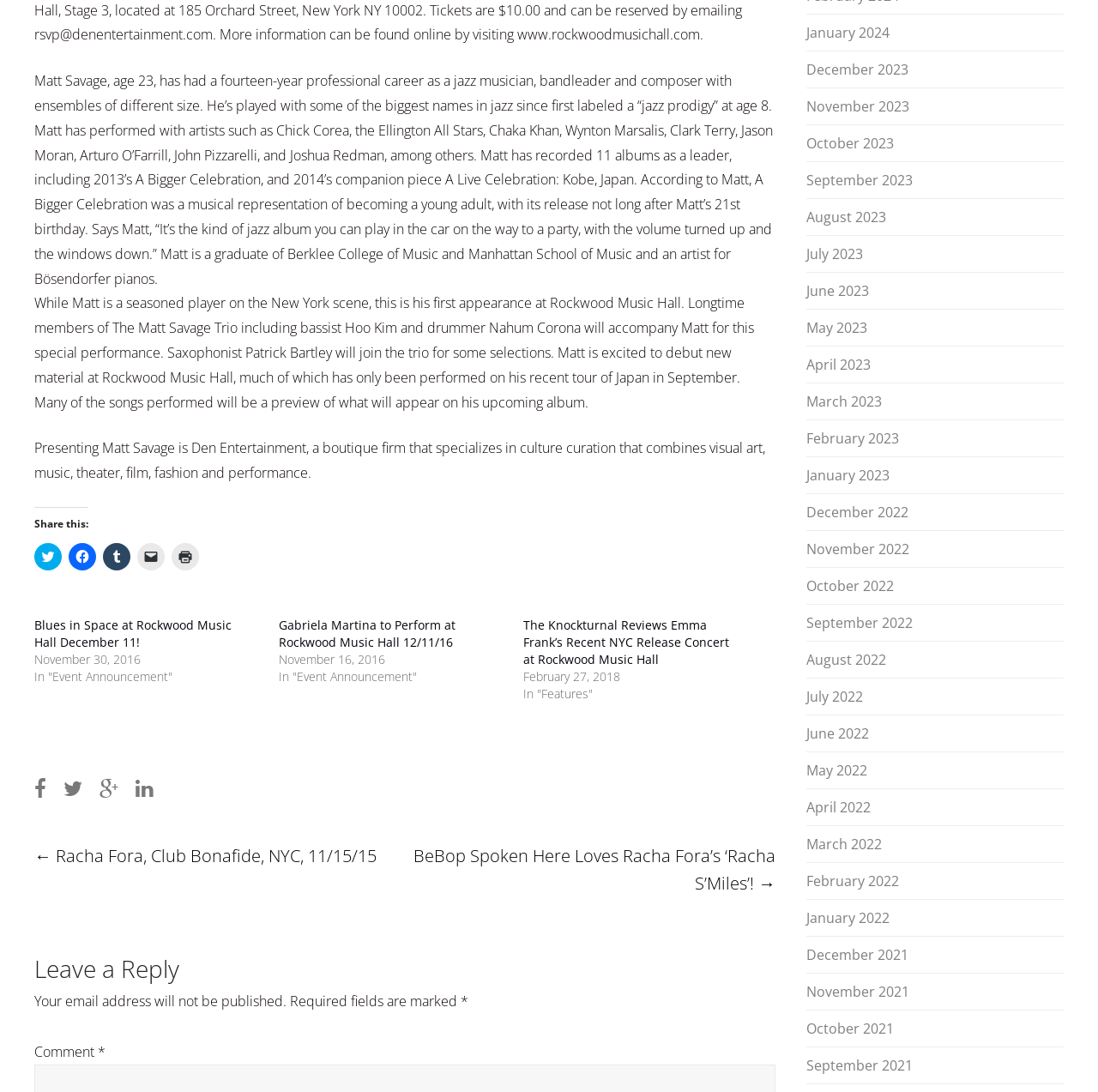What is the name of the music hall where Matt Savage will perform?
Using the information presented in the image, please offer a detailed response to the question.

According to the article, Matt Savage will perform at Rockwood Music Hall, which is a music venue where he will debut new material.